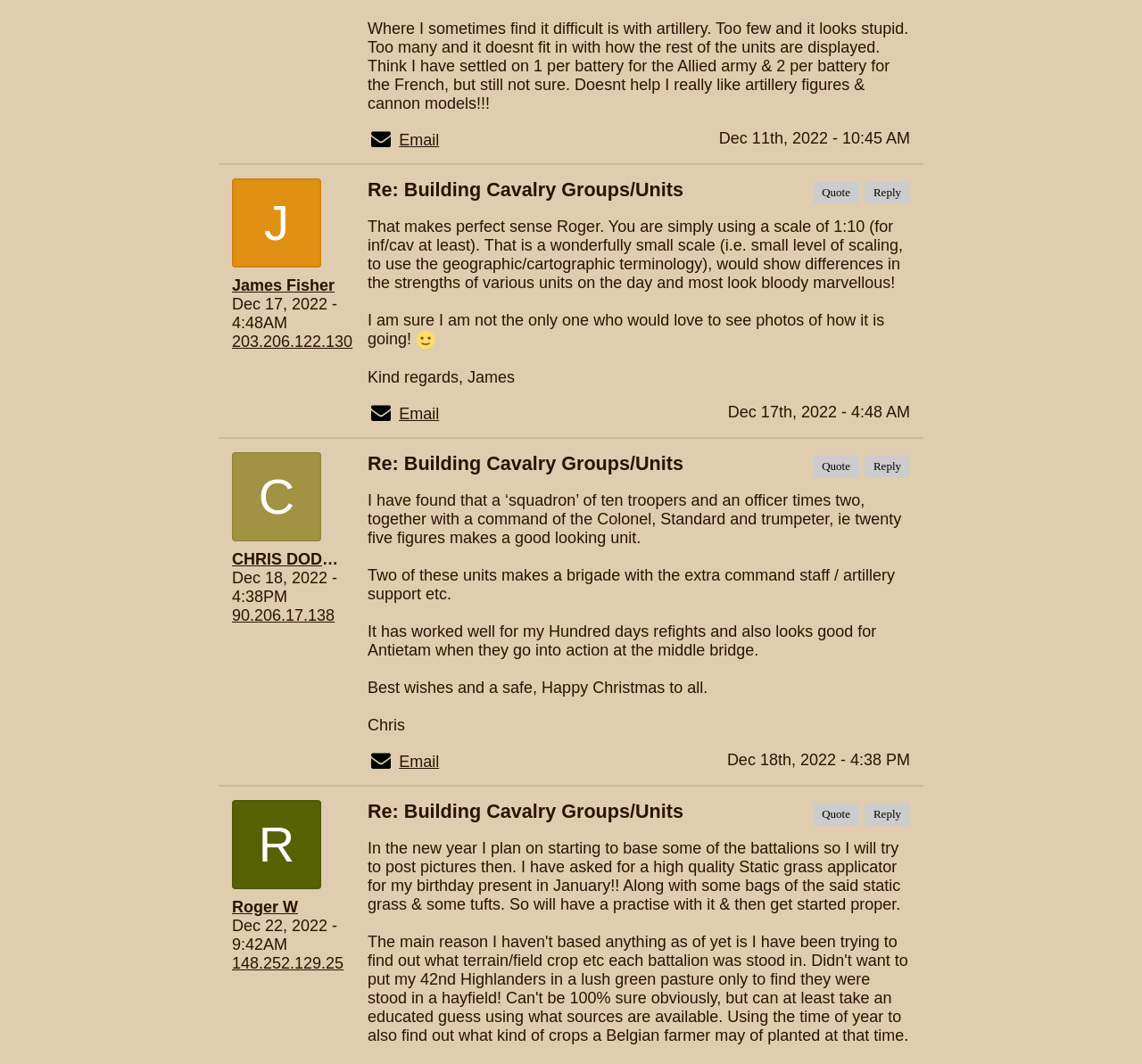Using the description: "203.206.122.130", identify the bounding box of the corresponding UI element in the screenshot.

[0.203, 0.313, 0.309, 0.33]